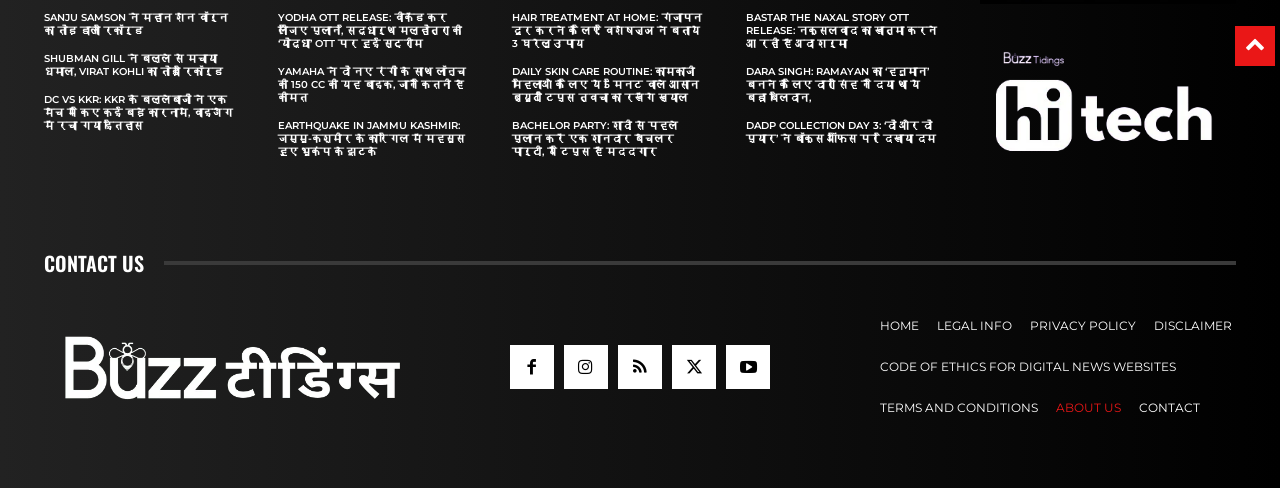Could you please study the image and provide a detailed answer to the question:
What is the topic of the first heading?

The first heading on the webpage is 'SANJU SAMSON ने महान शेन वॉर्न का तोड़ डाला रिकॉर्ड', which suggests that the topic is related to Sanju Samson, a cricketer, and his achievement in breaking a record previously held by Shane Warne.